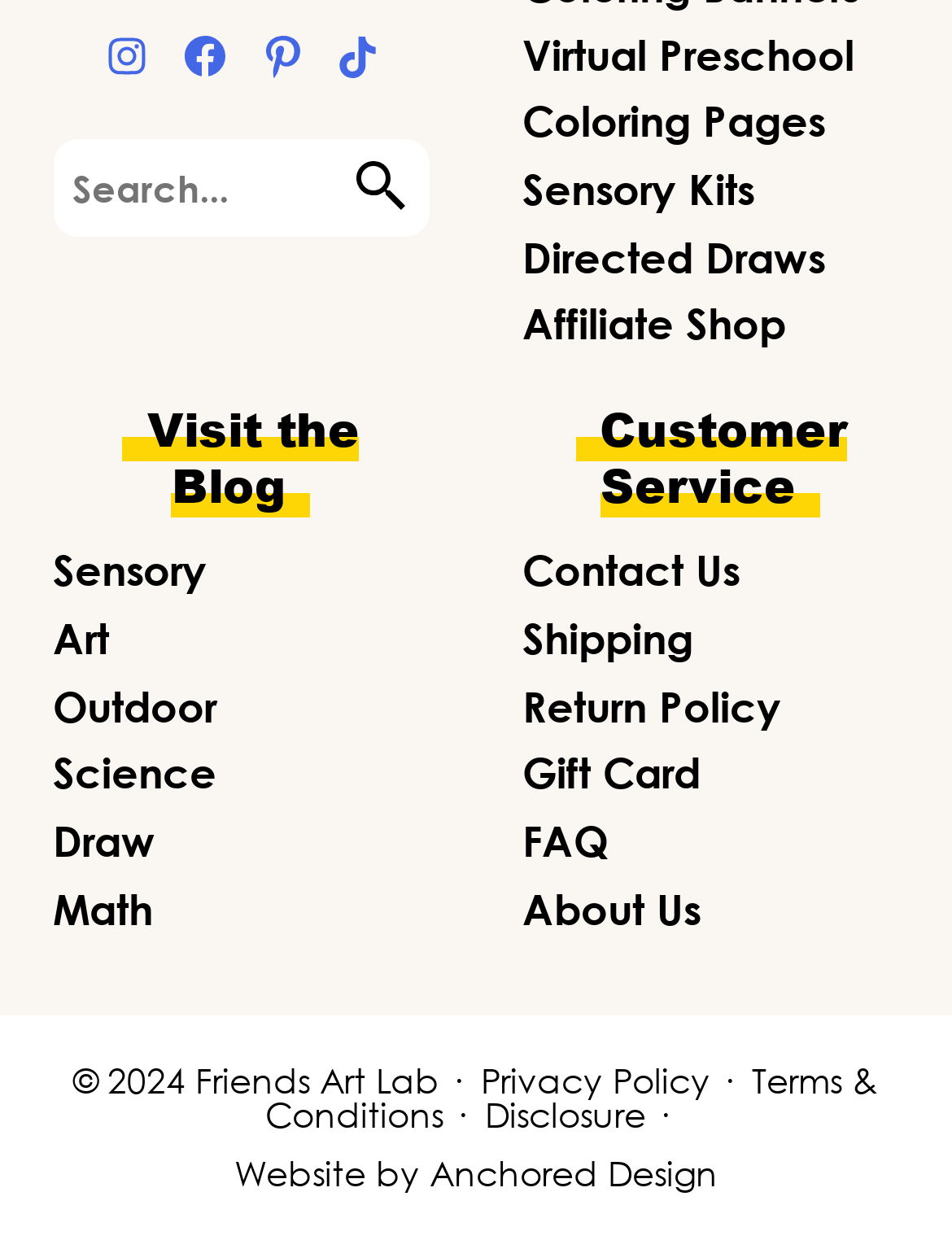Find the bounding box coordinates of the area that needs to be clicked in order to achieve the following instruction: "Visit Instagram". The coordinates should be specified as four float numbers between 0 and 1, i.e., [left, top, right, bottom].

[0.109, 0.026, 0.16, 0.065]